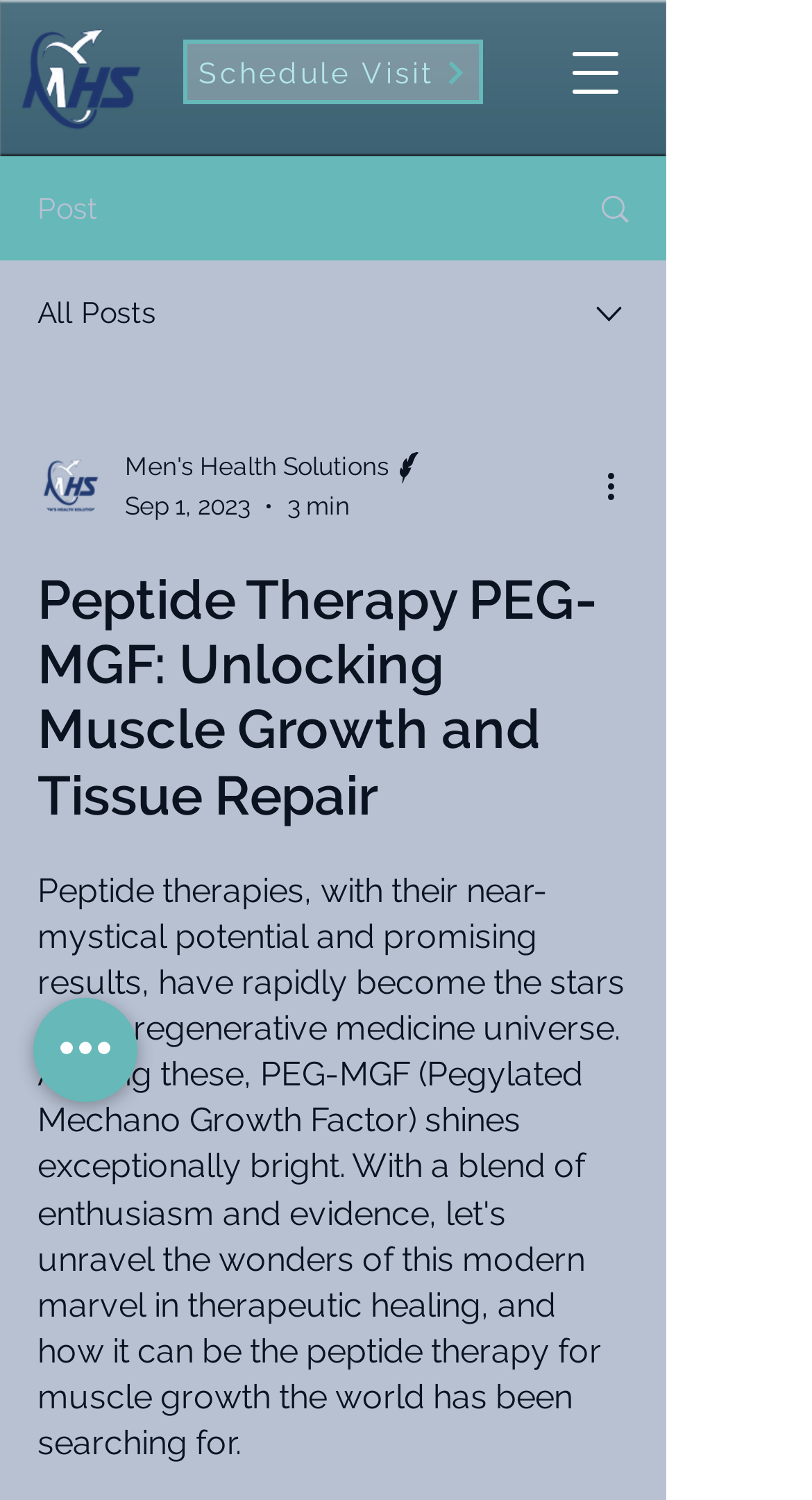How long does it take to read the article?
Please look at the screenshot and answer using one word or phrase.

3 min